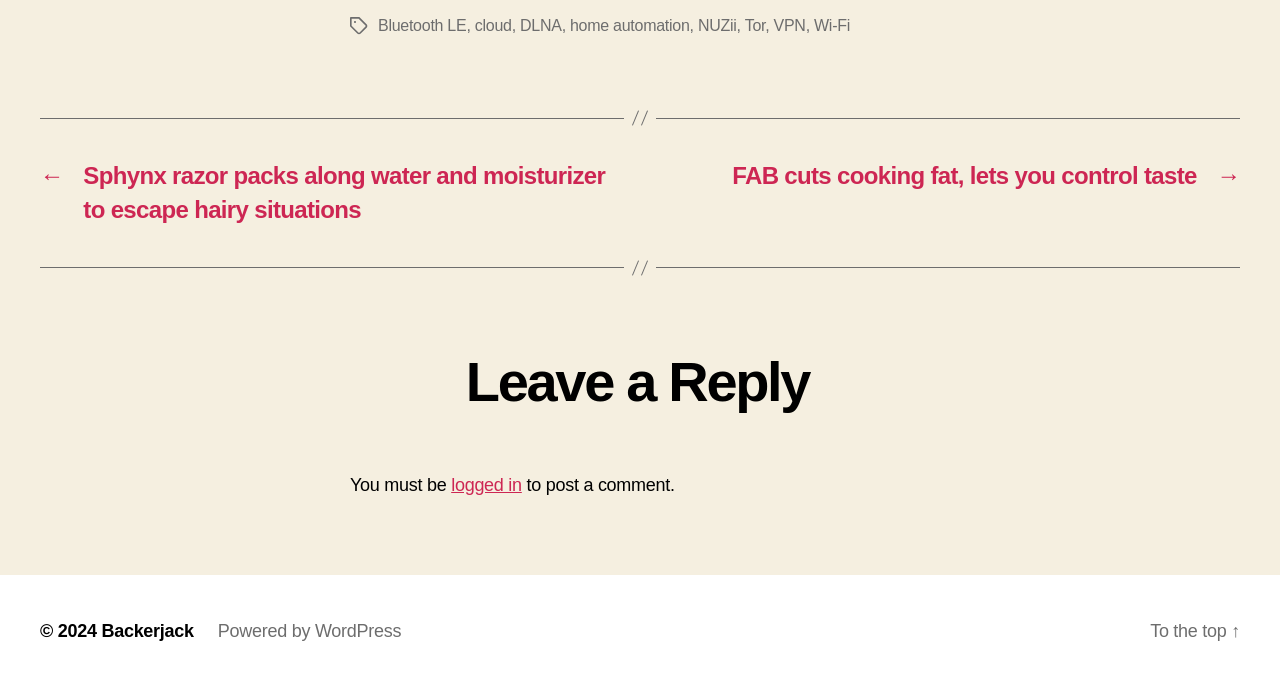What is the text above the comment section?
Look at the image and provide a short answer using one word or a phrase.

Leave a Reply